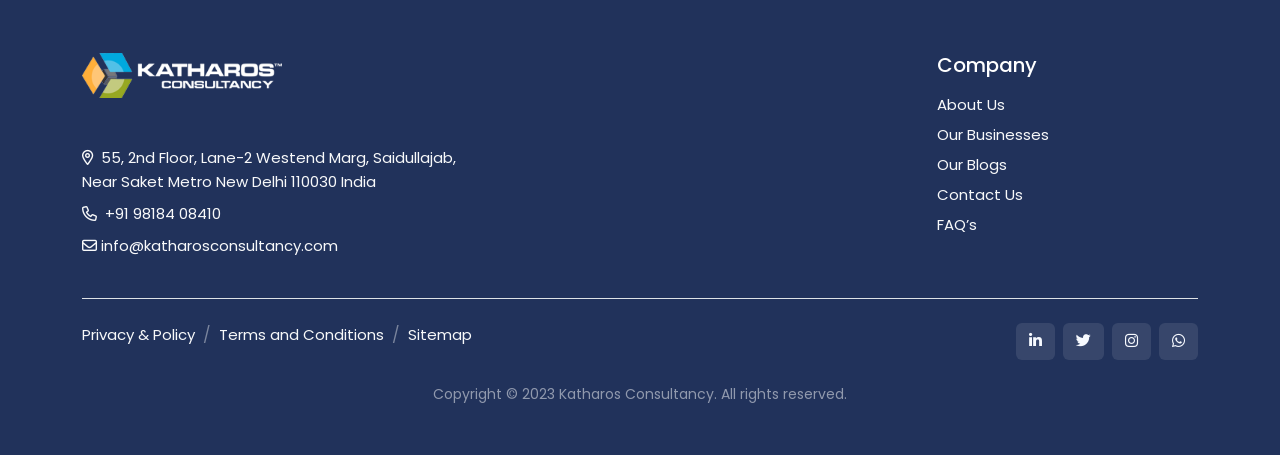Analyze the image and answer the question with as much detail as possible: 
What are the main sections of the website?

The main sections of the website can be inferred from the link elements with the OCR text 'About Us', 'Our Businesses', 'Our Blogs', 'Contact Us', 'FAQ’s', 'Privacy & Policy', 'Terms and Conditions', and 'Sitemap'.